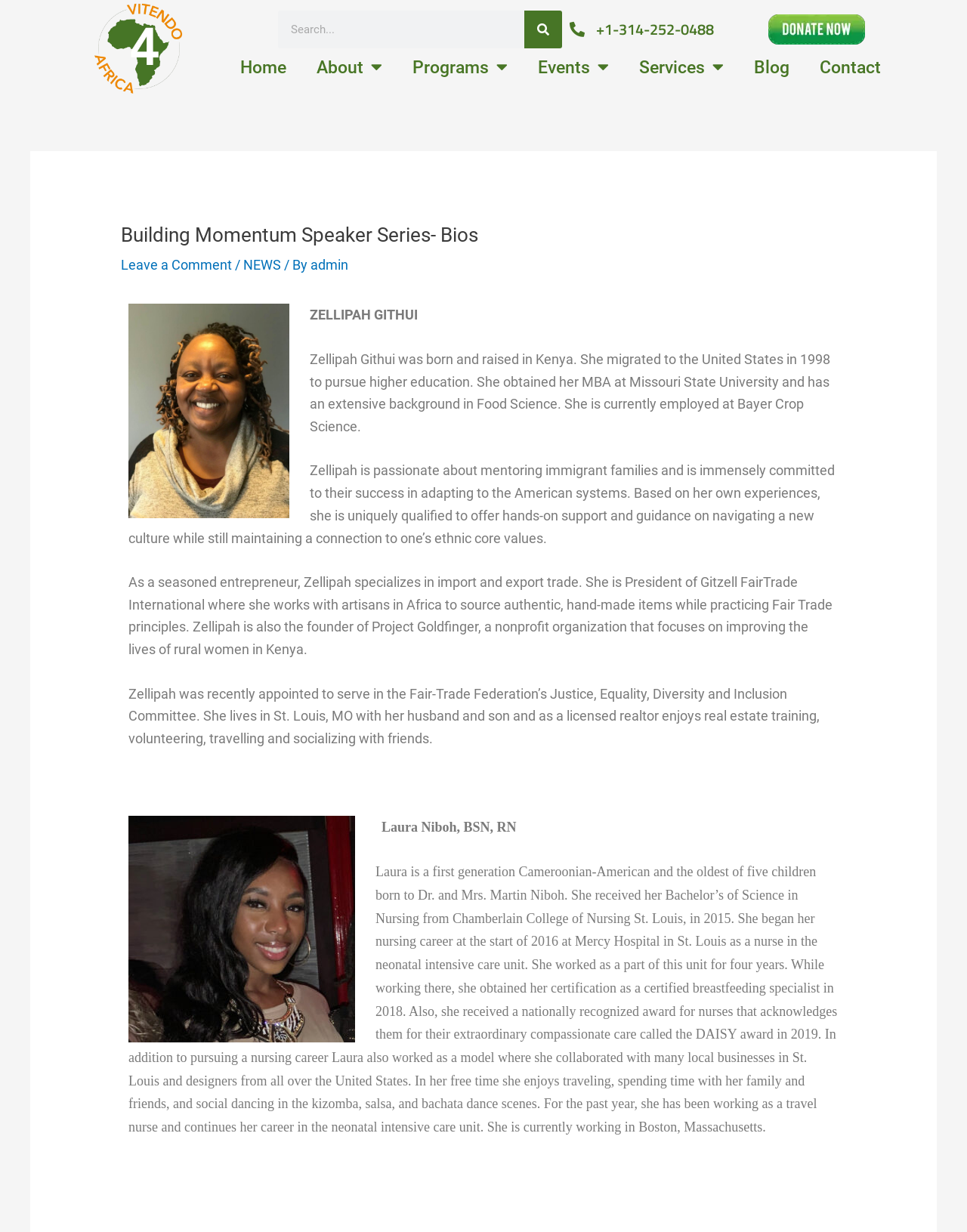Identify the bounding box for the UI element that is described as follows: "Leave a Comment".

[0.125, 0.208, 0.24, 0.221]